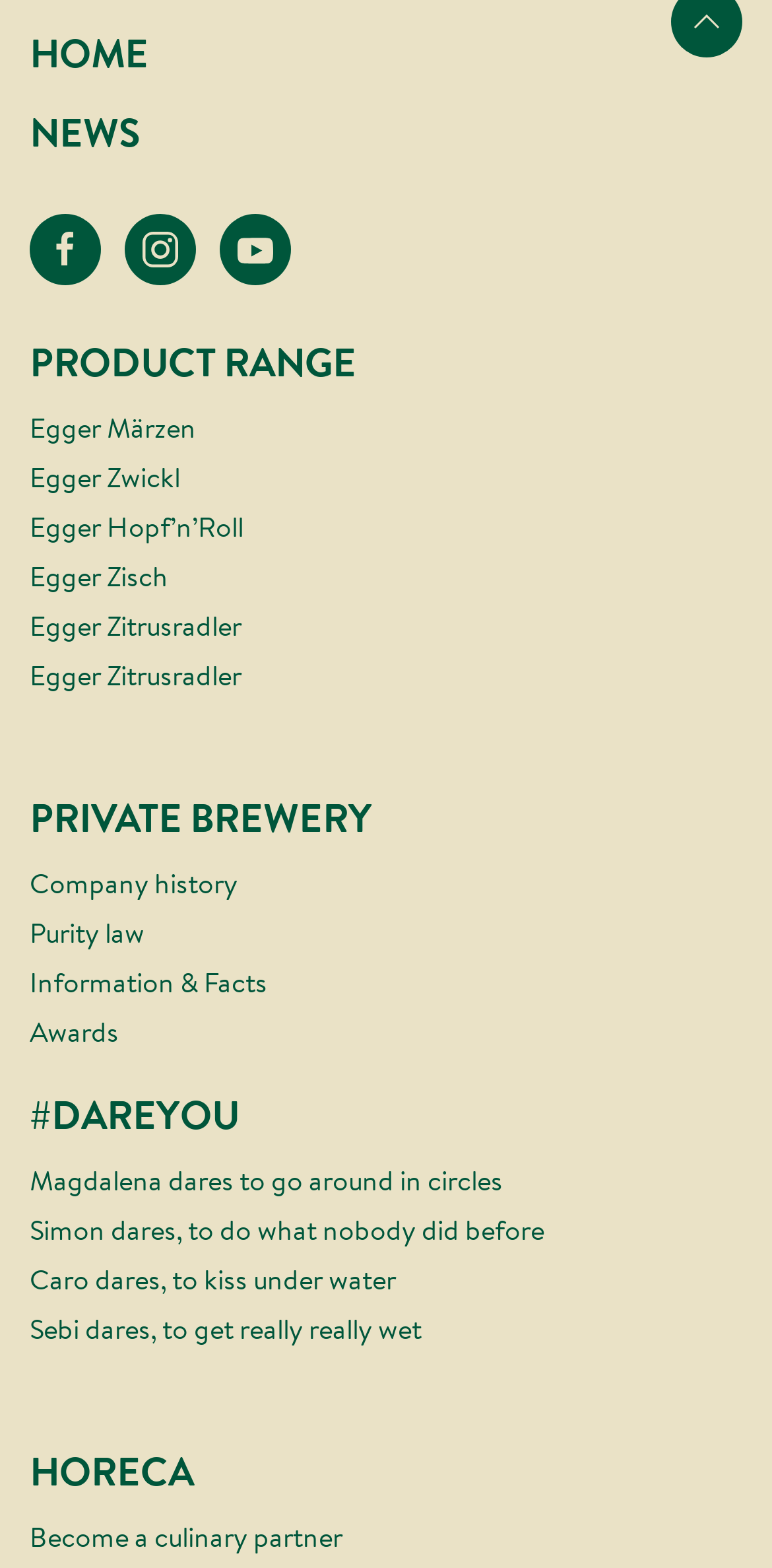How many social media links are there?
Using the image as a reference, deliver a detailed and thorough answer to the question.

I counted the links to Facebook, Instagram, and Youtube, which are accompanied by their respective icons, and found that there are three social media links.